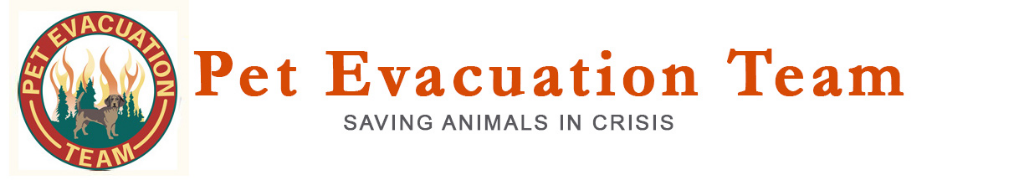Convey a rich and detailed description of the image.

The image represents the logo of the "Pet Evacuation Team," an organization dedicated to rescuing and providing care for animals in crisis situations. The logo features a prominent circular emblem adorned with a stylized depiction of a lion, surrounded by flames and a forest backdrop, symbolizing both strength and the urgency of their mission. Above the emblem, the name "Pet Evacuation Team" is displayed in bold, orange letters, while the slogan "SAVING ANIMALS IN CRISIS" is presented in a gray, more understated font beneath it. This branding encapsulates the organization's commitment to animal welfare and emergency rescue, reflecting their vital role in protecting pets during disasters.